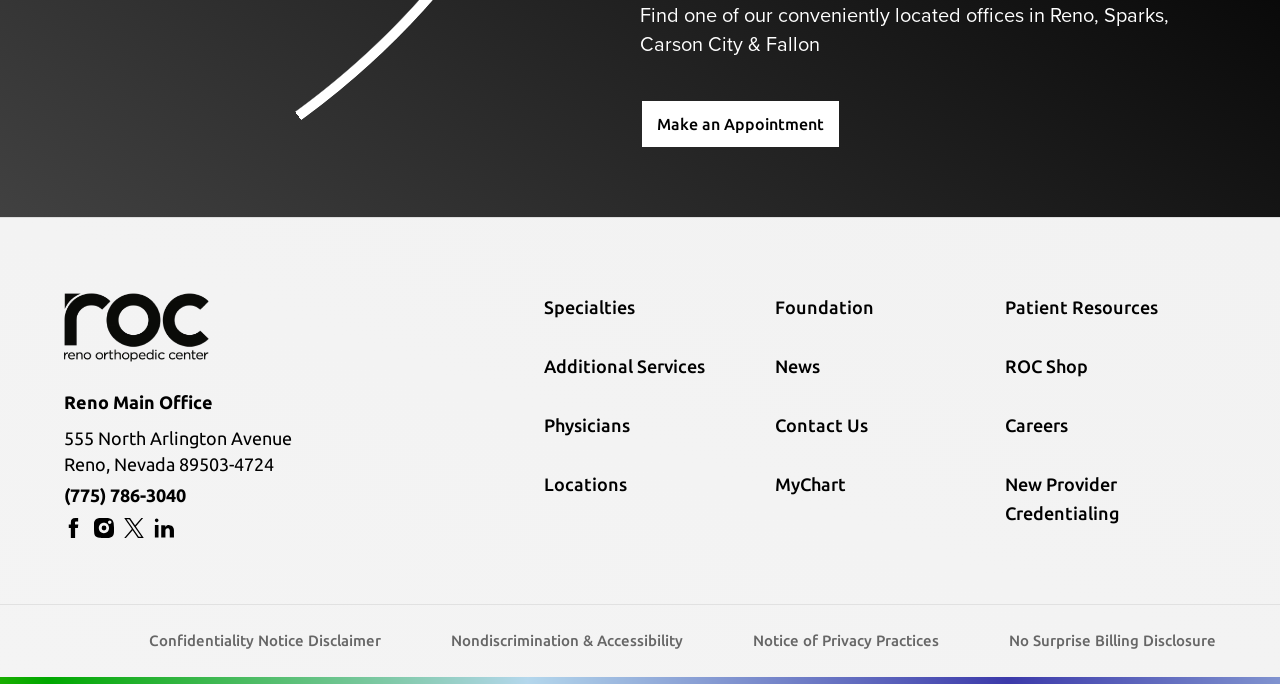Please give a succinct answer to the question in one word or phrase:
What is the phone number of the Reno Main Office?

(775) 786-3040